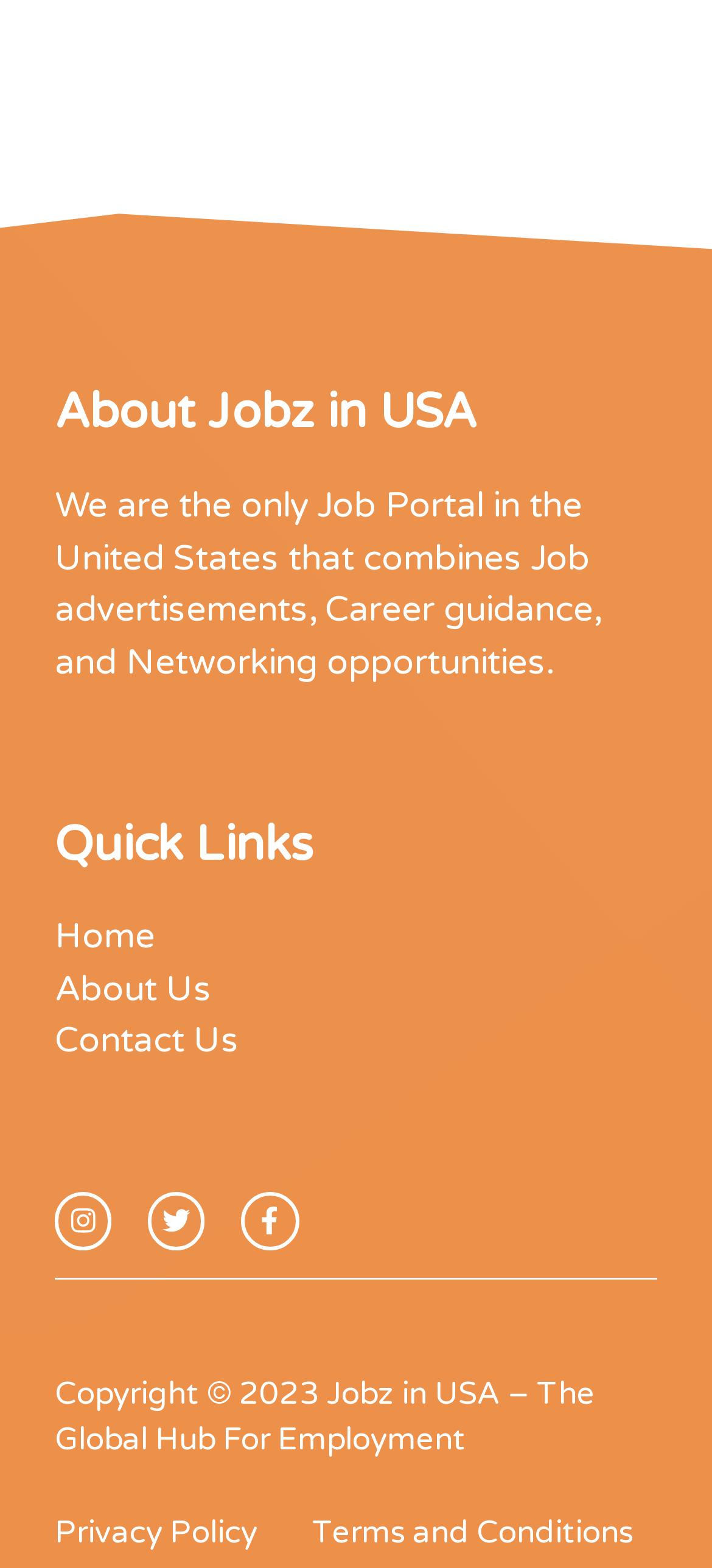Answer the following in one word or a short phrase: 
How many quick links are present?

3